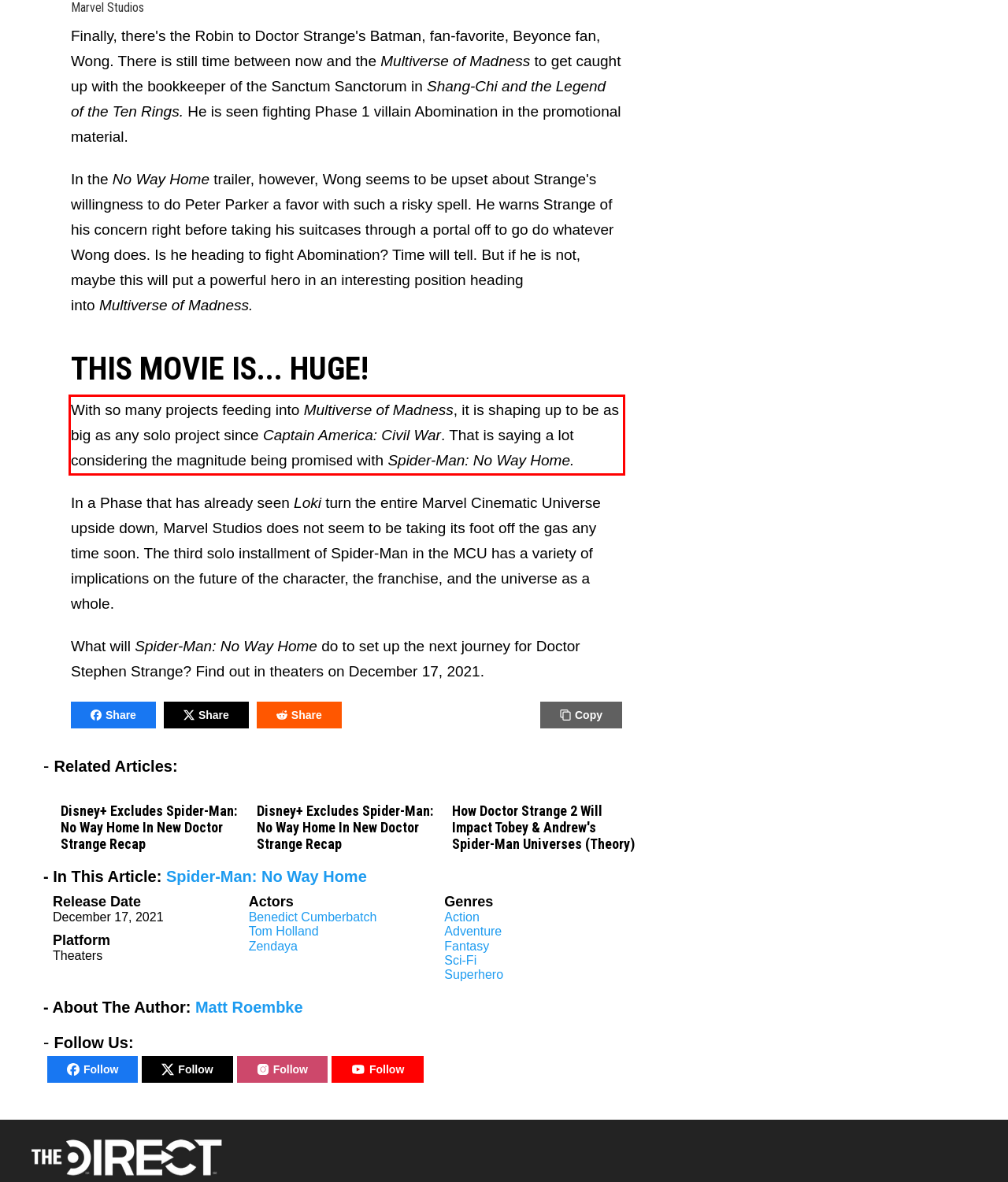Given a webpage screenshot, locate the red bounding box and extract the text content found inside it.

With so many projects feeding into Multiverse of Madness, it is shaping up to be as big as any solo project since Captain America: Civil War. That is saying a lot considering the magnitude being promised with Spider-Man: No Way Home.